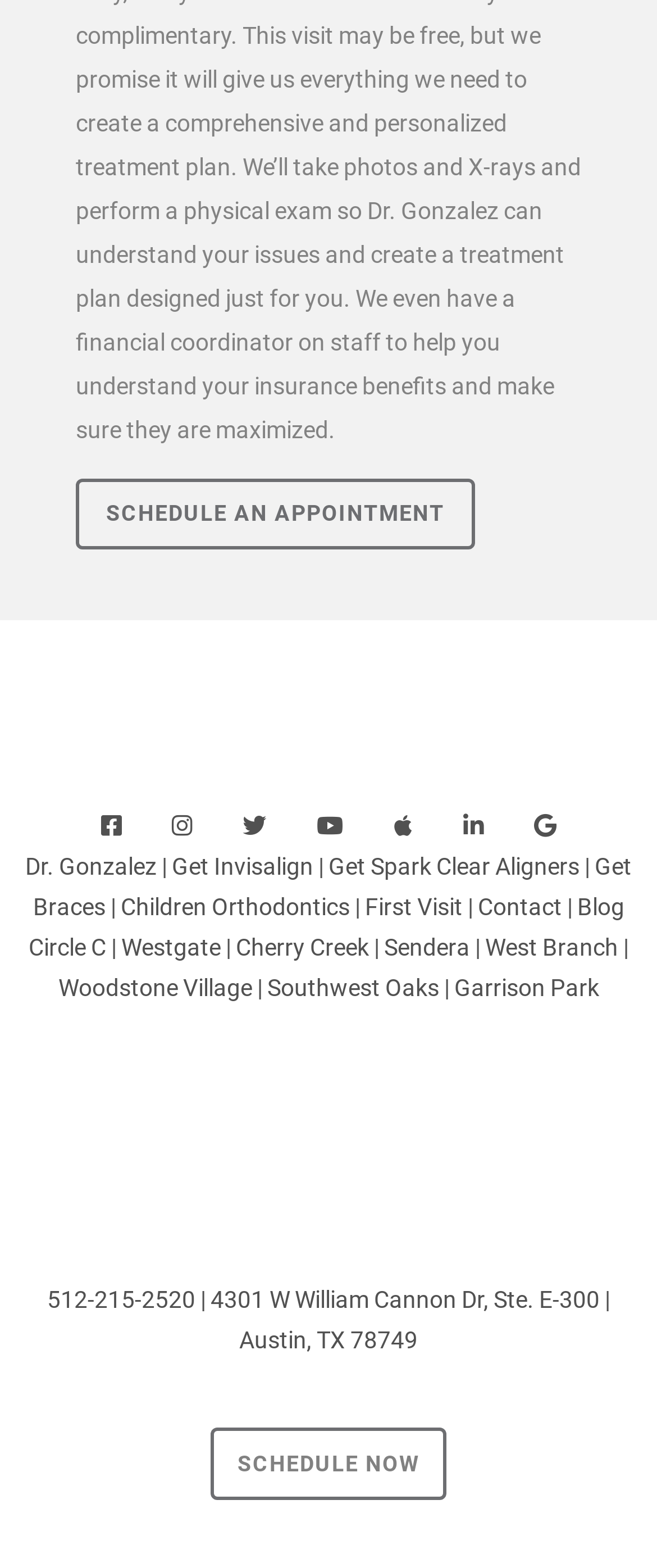Identify the bounding box coordinates of the area you need to click to perform the following instruction: "Schedule now".

[0.321, 0.911, 0.679, 0.957]